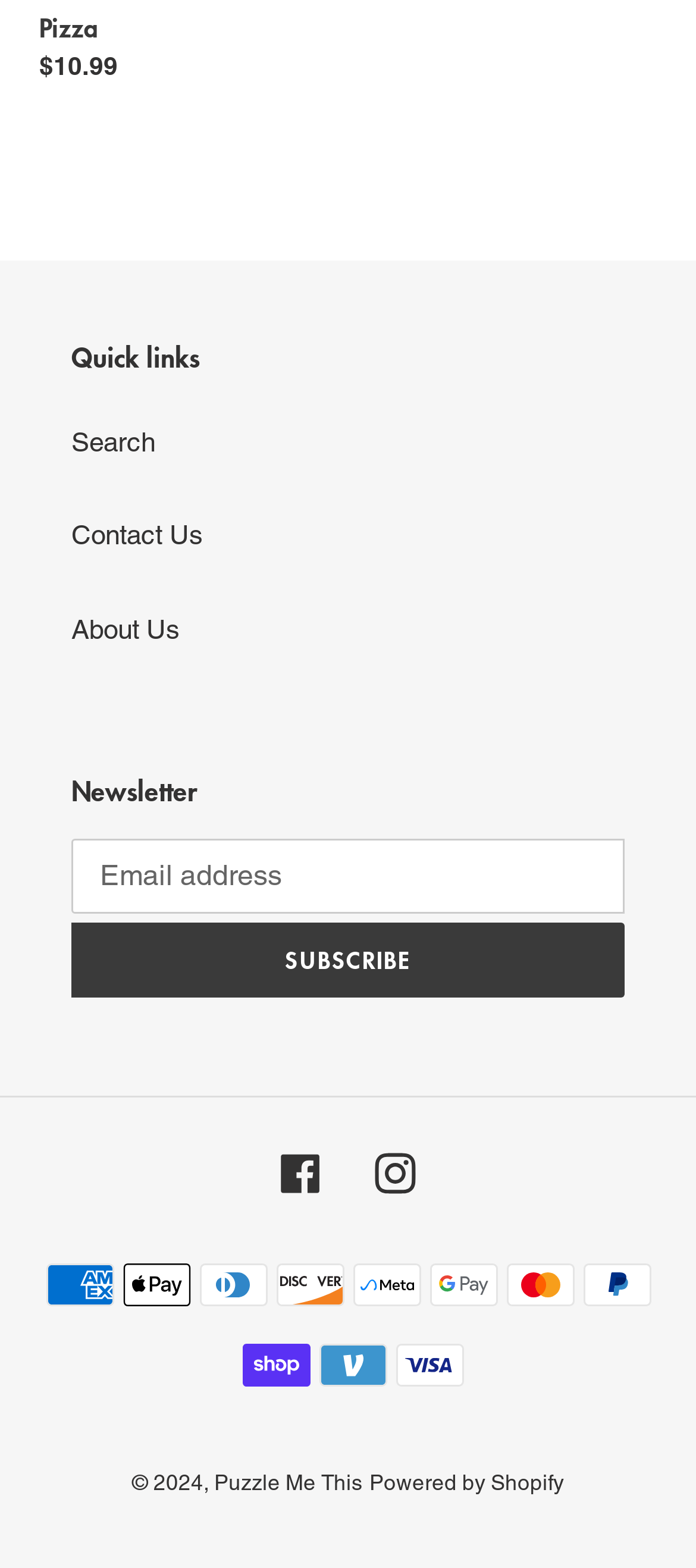Using the information in the image, give a detailed answer to the following question: What is the purpose of the textbox?

The textbox is labeled as 'Email address' and is required, indicating that it is used to input an email address, likely for newsletter subscription.